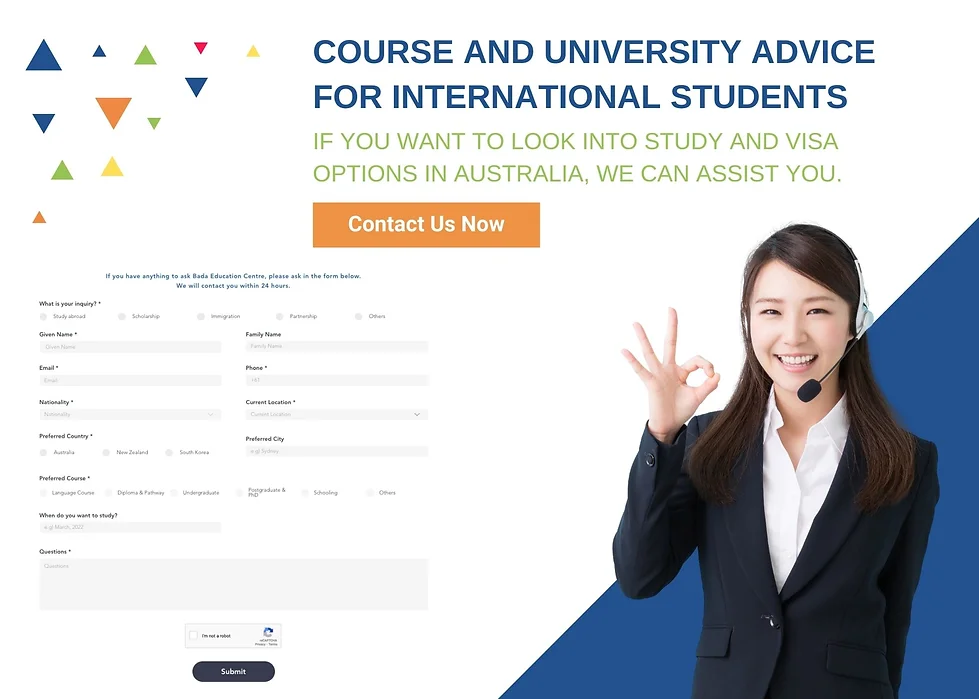Explain the image with as much detail as possible.

The image features a friendly female representative from Bada Education, dressed in a professional navy blazer with a white shirt. She is smiling and gesturing an 'OK' sign with her right hand, symbolizing readiness to assist. Behind her, a vibrant background showcases geometric shapes in blue, green, orange, and yellow, enhancing the inviting atmosphere. 

Overlaying the image are bold texts that read "COURSE AND UNIVERSITY ADVICE FOR INTERNATIONAL STUDENTS" and a call-to-action button labeled "Contact Us Now," urging viewers to reach out for study and visa options in Australia. Below the representative, a form is presented, guiding prospective students on inquiries, providing personal details, and selecting preferences related to their educational journey. This image effectively communicates Bada Education's commitment to support and facilitate international students in their educational pursuits.